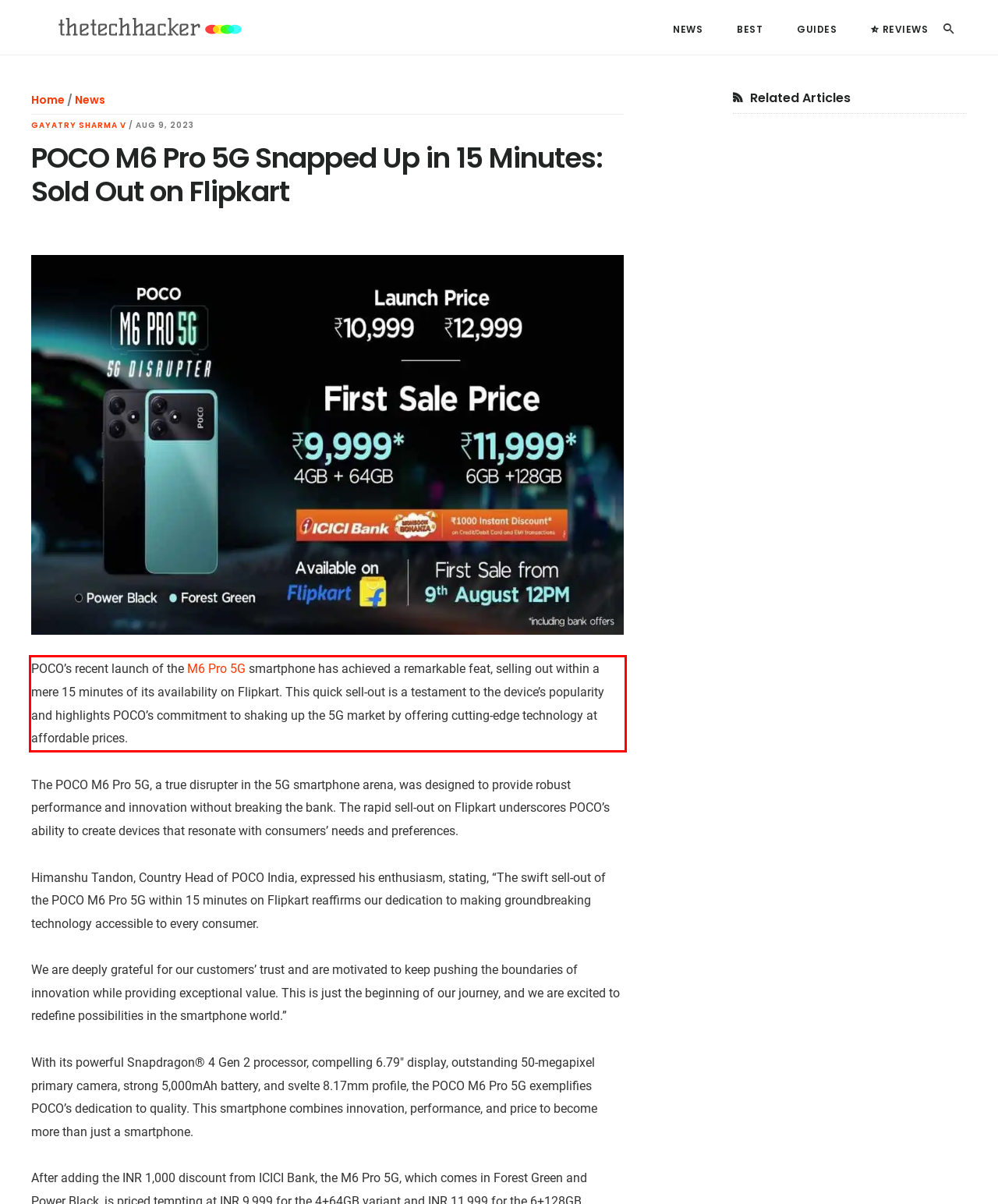Observe the screenshot of the webpage that includes a red rectangle bounding box. Conduct OCR on the content inside this red bounding box and generate the text.

POCO’s recent launch of the M6 Pro 5G smartphone has achieved a remarkable feat, selling out within a mere 15 minutes of its availability on Flipkart. This quick sell-out is a testament to the device’s popularity and highlights POCO’s commitment to shaking up the 5G market by offering cutting-edge technology at affordable prices.